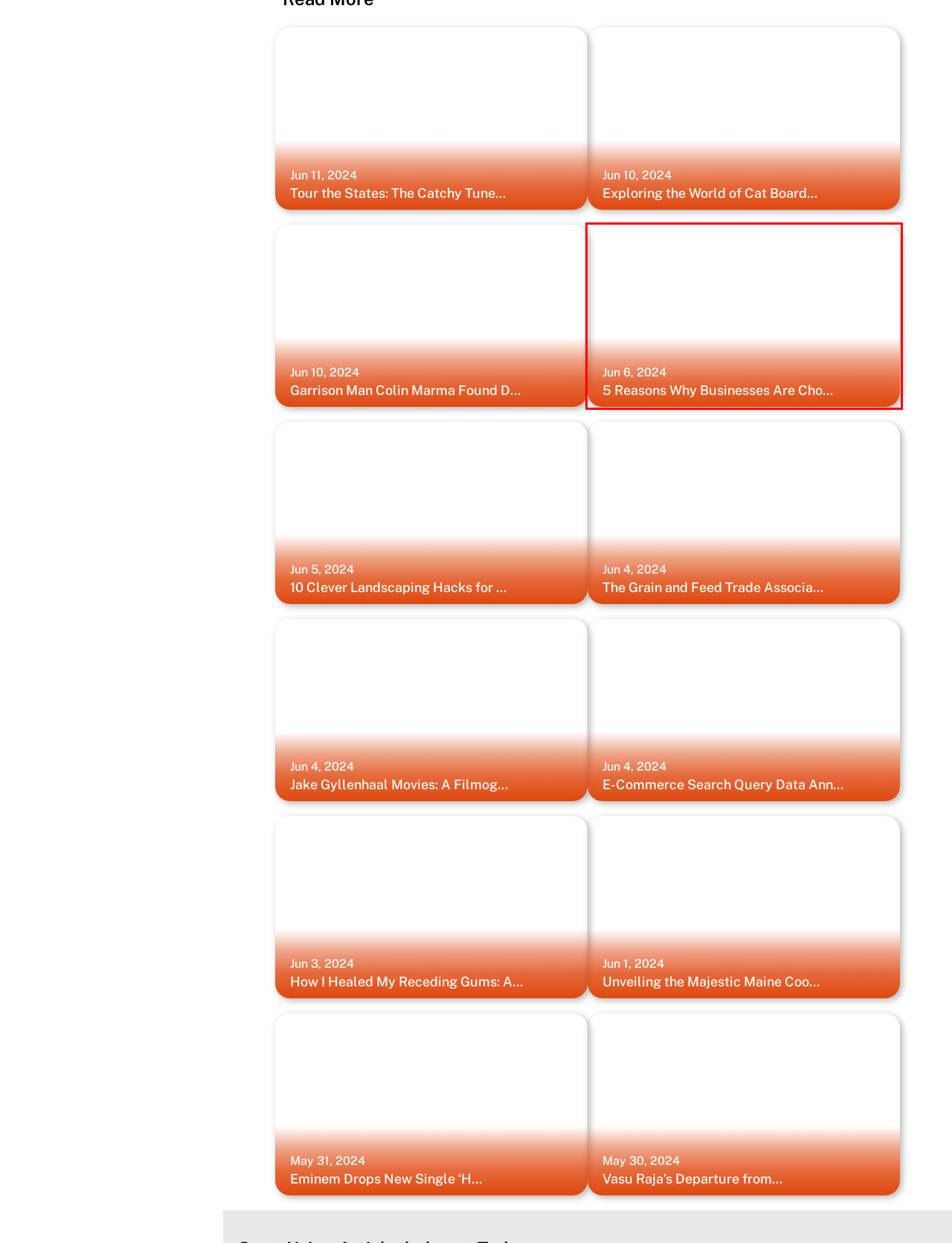A screenshot of a webpage is provided, featuring a red bounding box around a specific UI element. Identify the webpage description that most accurately reflects the new webpage after interacting with the selected element. Here are the candidates:
A. Open Source Integration 5 Reasons It's Transforming Business
B. Colin Marma Found Dead: A Tragic Mystery
C. E-Commerce Search Annotation - Enhancing Data Insight
D. Unveiling the Majestic Maine Coon Americano
E. Exploring the World of Cat Boarding
F. Jake Gyllenhaal Movies: A Filmography Feast for Movie Fans!
G. I Healed My Receding Gums: My Personal Journey
H. Roman Zenon Dawidowicz | GAFTA Smooth Grain Trade

A